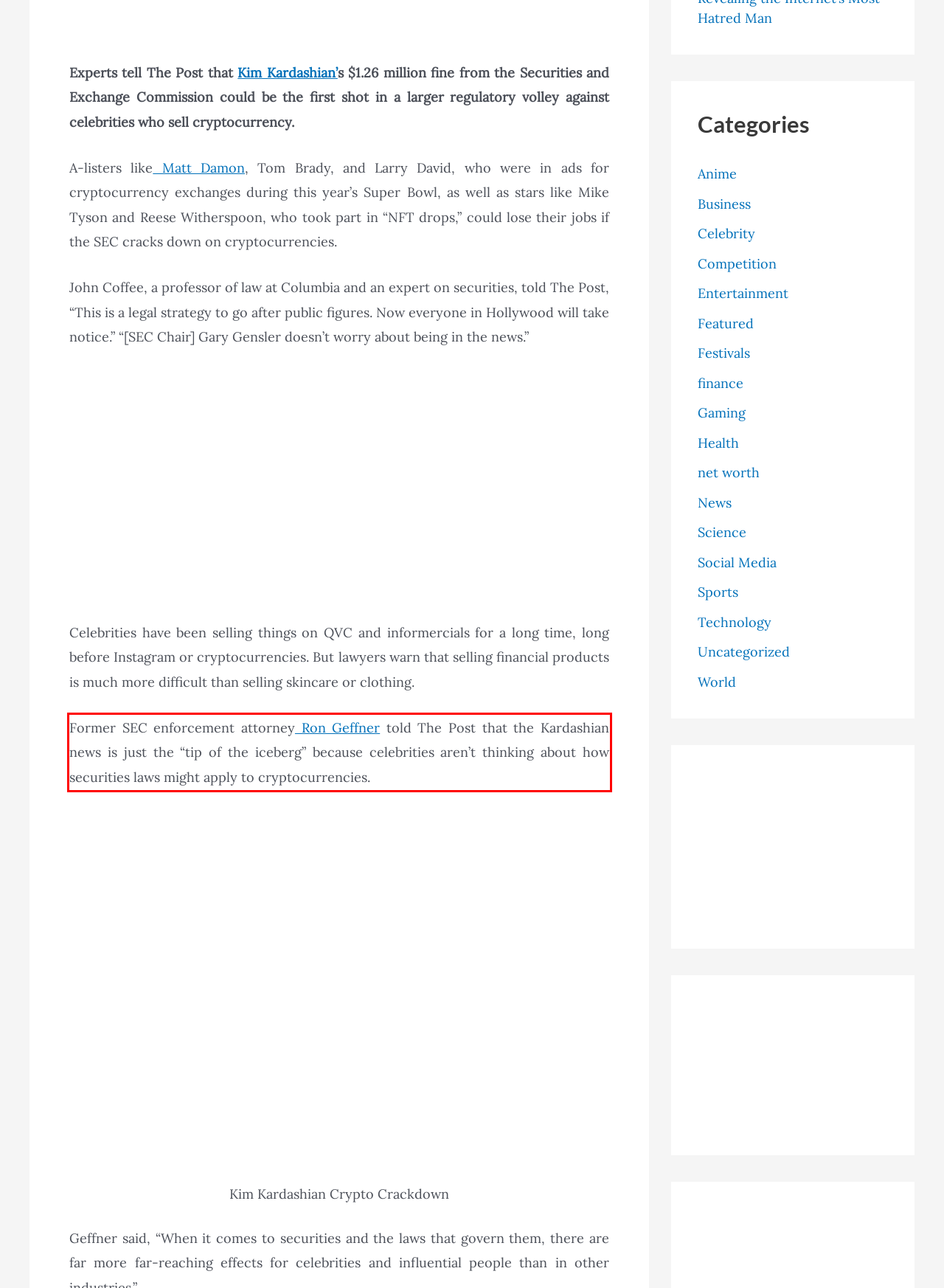Look at the screenshot of the webpage, locate the red rectangle bounding box, and generate the text content that it contains.

Former SEC enforcement attorney Ron Geffner told The Post that the Kardashian news is just the “tip of the iceberg” because celebrities aren’t thinking about how securities laws might apply to cryptocurrencies.